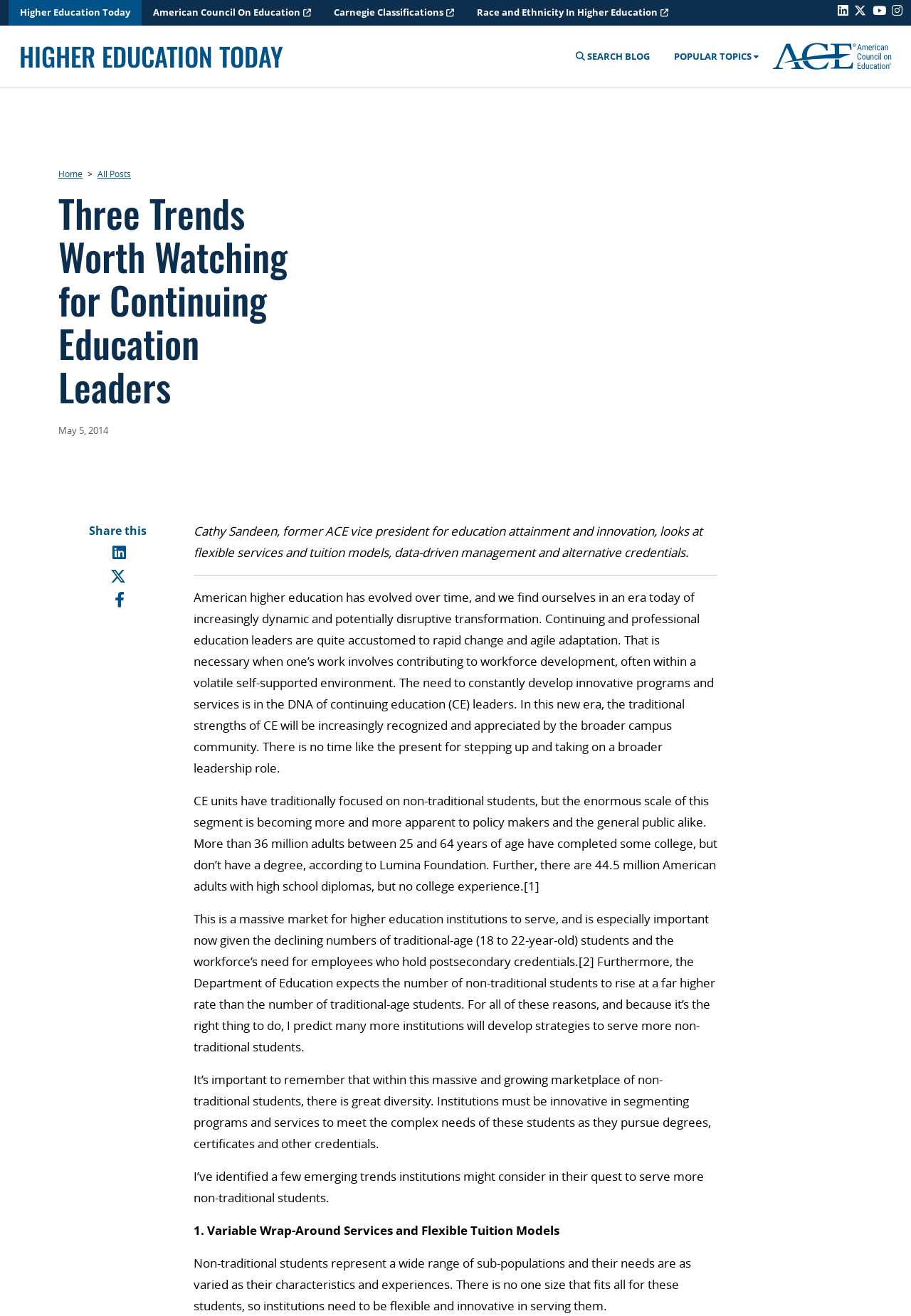From the element description: "Working principle of UHT sterilizer", extract the bounding box coordinates of the UI element. The coordinates should be expressed as four float numbers between 0 and 1, in the order [left, top, right, bottom].

None